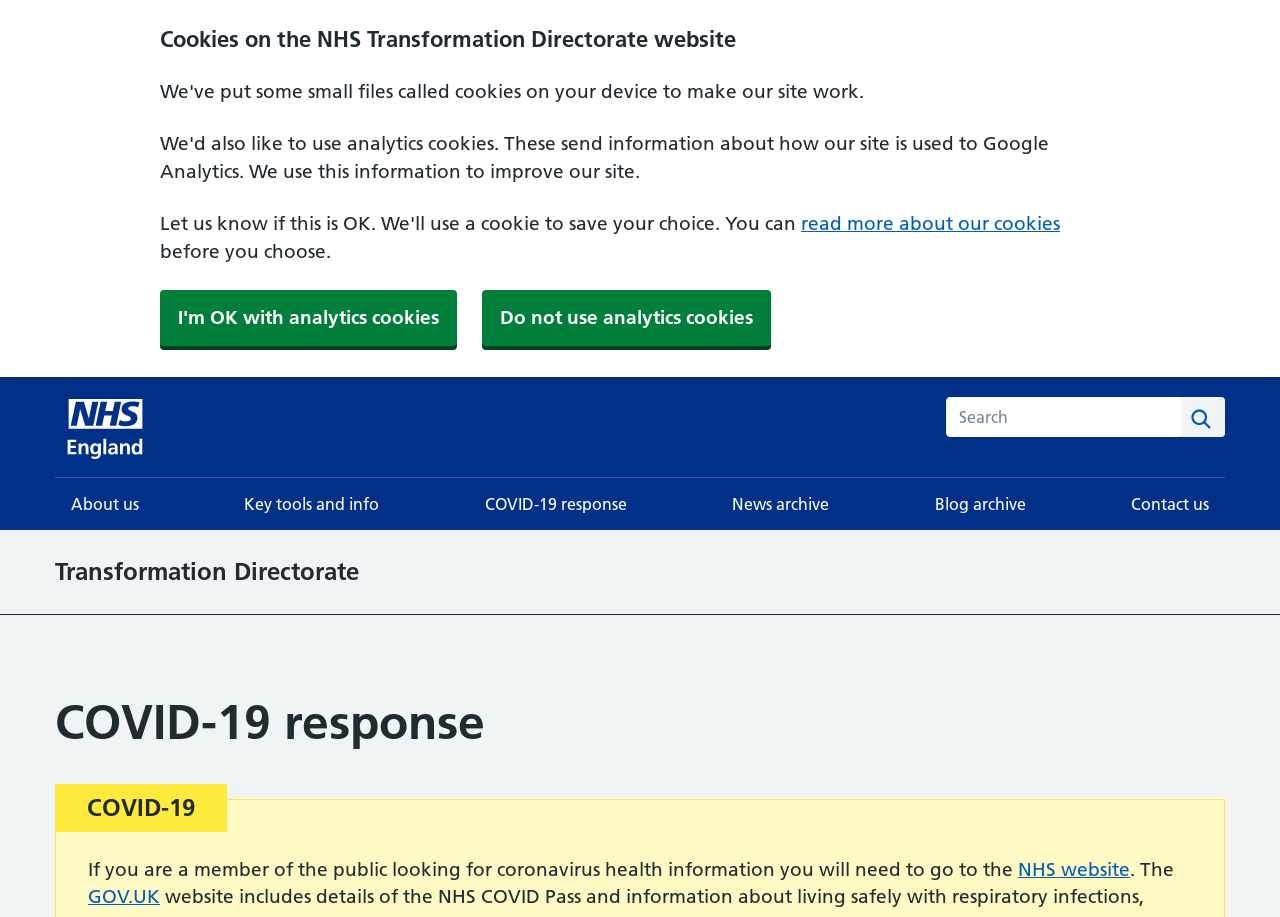Extract the bounding box coordinates for the described element: "About us". The coordinates should be represented as four float numbers between 0 and 1: [left, top, right, bottom].

[0.043, 0.521, 0.121, 0.578]